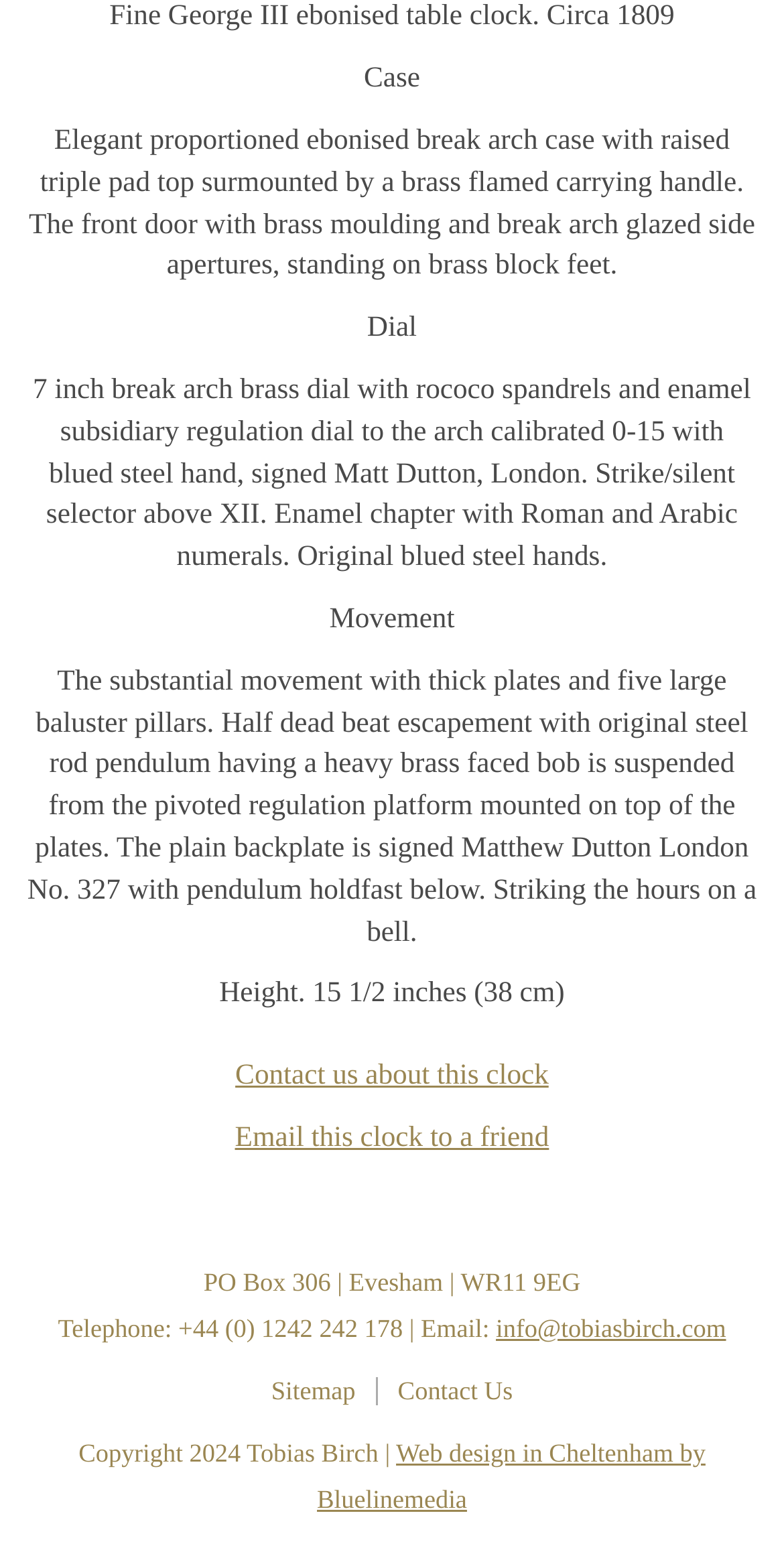Provide your answer in one word or a succinct phrase for the question: 
What is the material of the clock case?

Ebonised